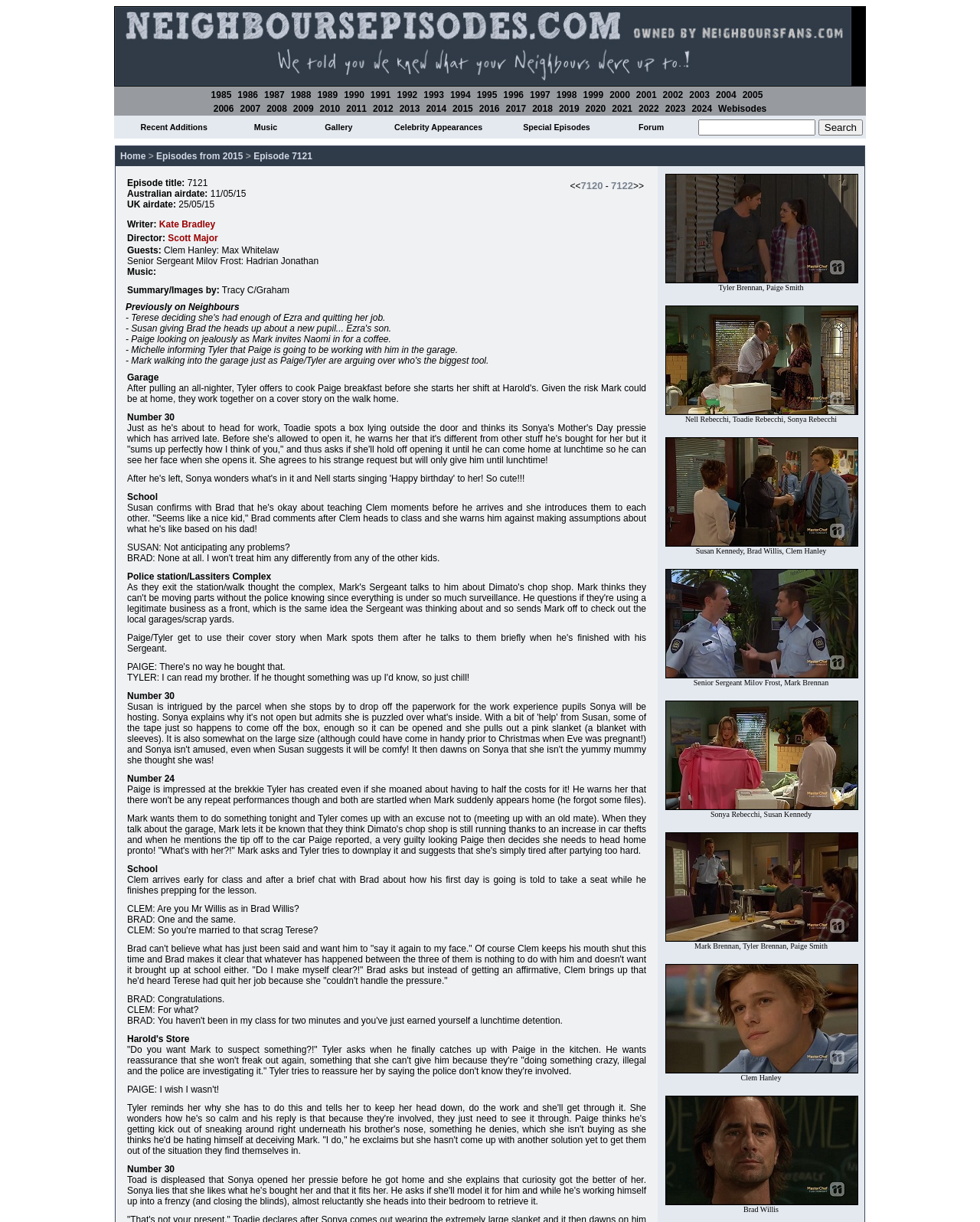Please identify the bounding box coordinates of the region to click in order to complete the task: "Search for something". The coordinates must be four float numbers between 0 and 1, specified as [left, top, right, bottom].

[0.712, 0.098, 0.832, 0.111]